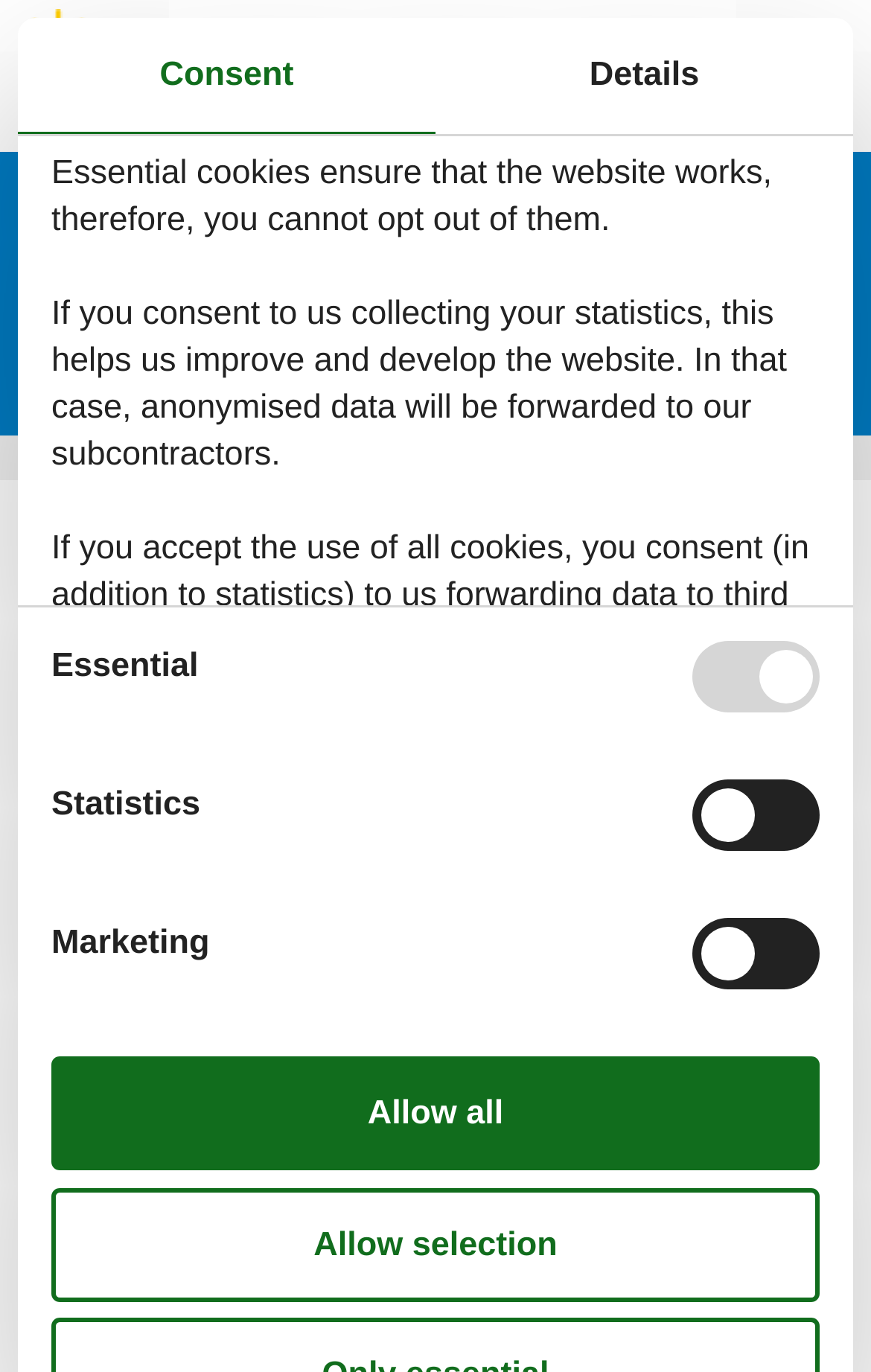Determine the bounding box coordinates of the UI element described by: "title="menu"".

[0.918, 0.0, 0.974, 0.065]